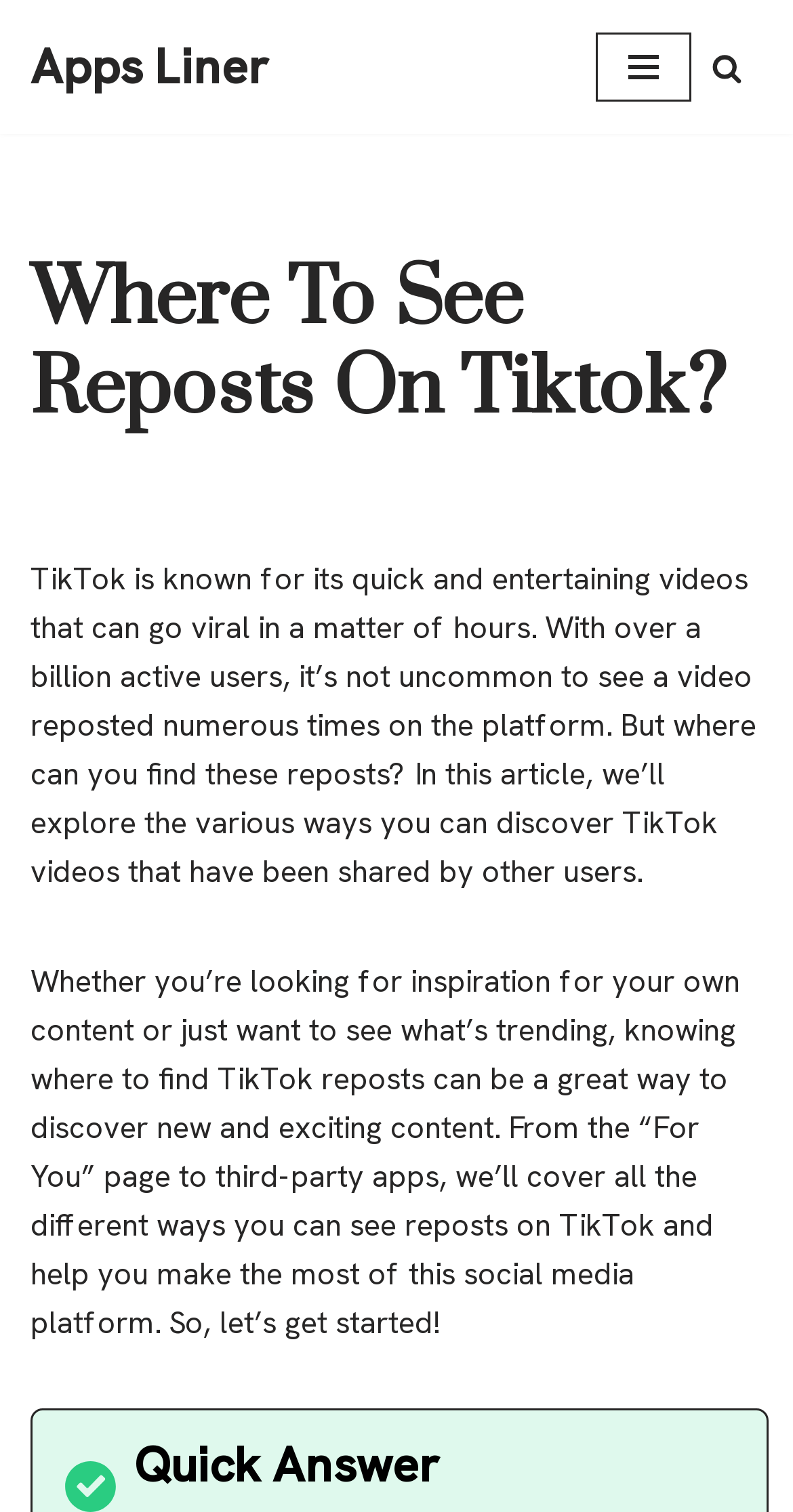Find the bounding box of the element with the following description: "aria-label="Search"". The coordinates must be four float numbers between 0 and 1, formatted as [left, top, right, bottom].

[0.897, 0.035, 0.936, 0.055]